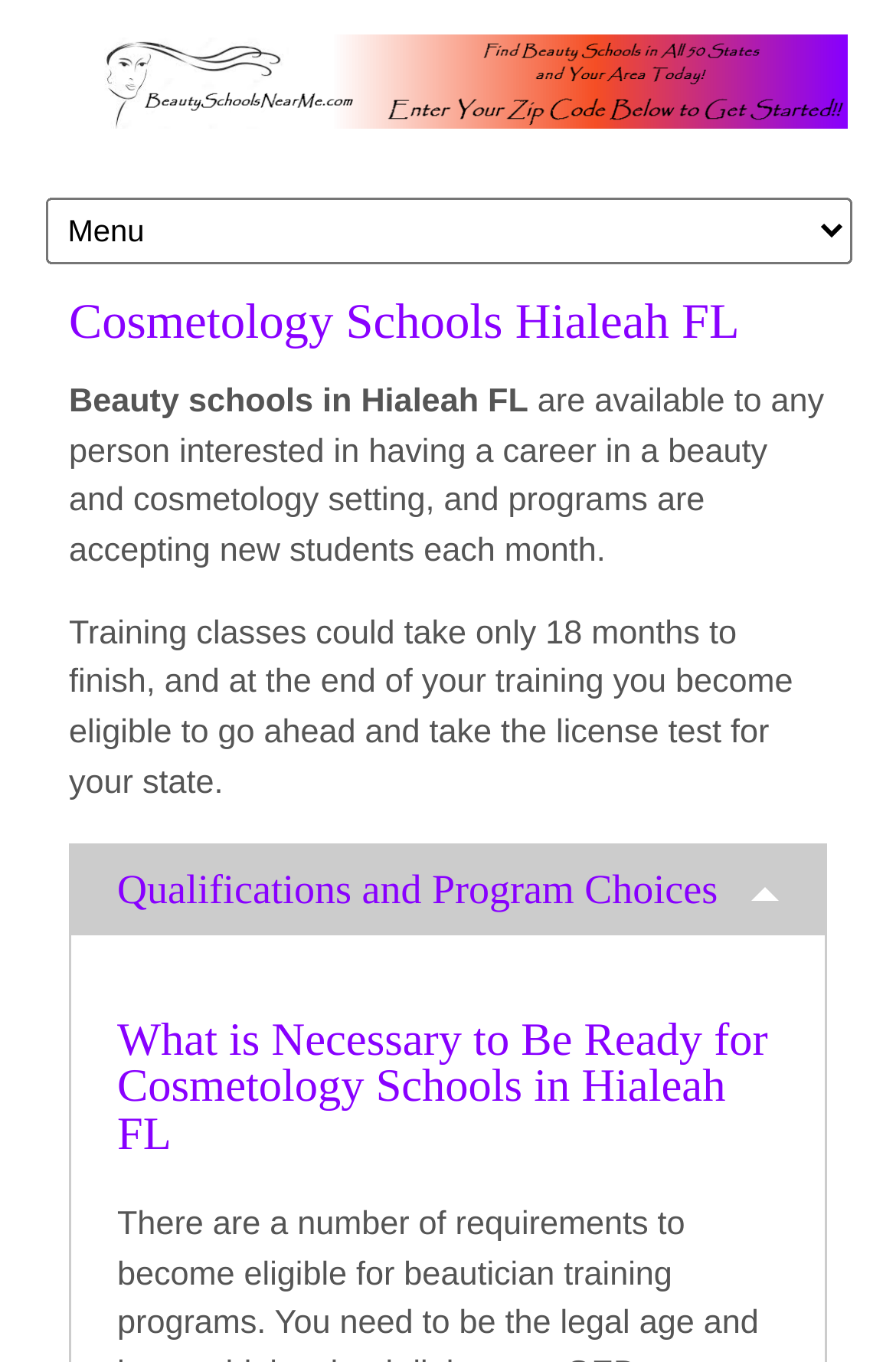Create a detailed summary of the webpage's content and design.

The webpage is about cosmetology schools in Hialeah, FL, and finding beauty schools near the user's location. At the top, there is a heading that reads "Beauty Schools Near Me – Find Cosmetology Schools Today!" accompanied by an image with the same text. Below this, there is a combobox that allows users to select options.

On the left side of the page, there is a header section that contains a heading "Cosmetology Schools Hialeah FL". Below this, there are three paragraphs of text. The first paragraph reads "Beauty schools in Hialeah FL are available to any person interested in having a career in a beauty and cosmetology setting, and programs are accepting new students each month." The second paragraph explains that training classes can be completed in 18 months, and upon completion, students become eligible to take the license test for their state. The third paragraph is not directly adjacent to the second, but rather below it, and discusses qualifications and program choices.

Further down the page, there is another heading "Qualifications and Program Choices" followed by a subheading "What is Necessary to Be Ready for Cosmetology Schools in Hialeah FL".